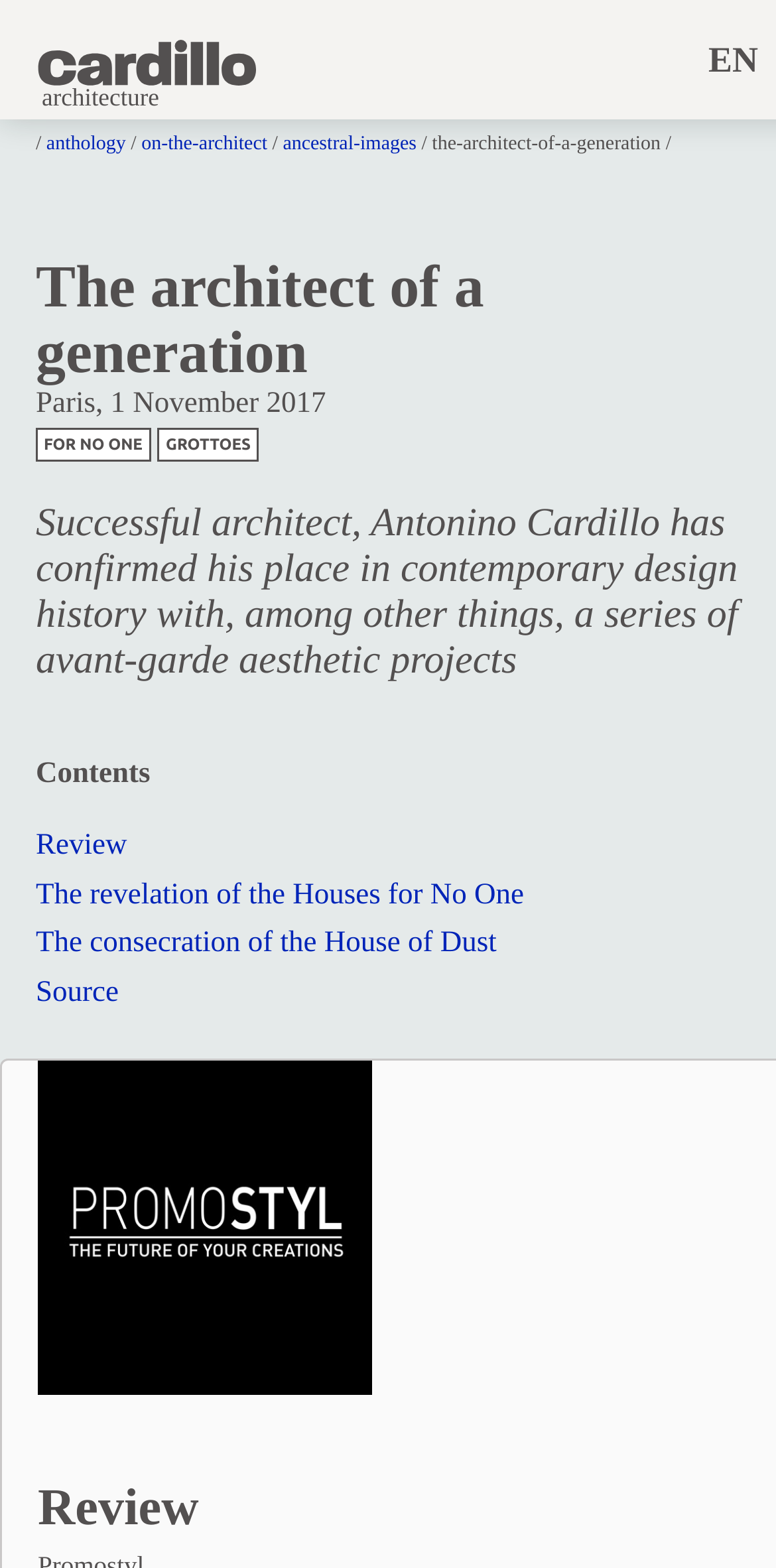Respond with a single word or phrase to the following question: What is the architect's name?

Antonino Cardillo